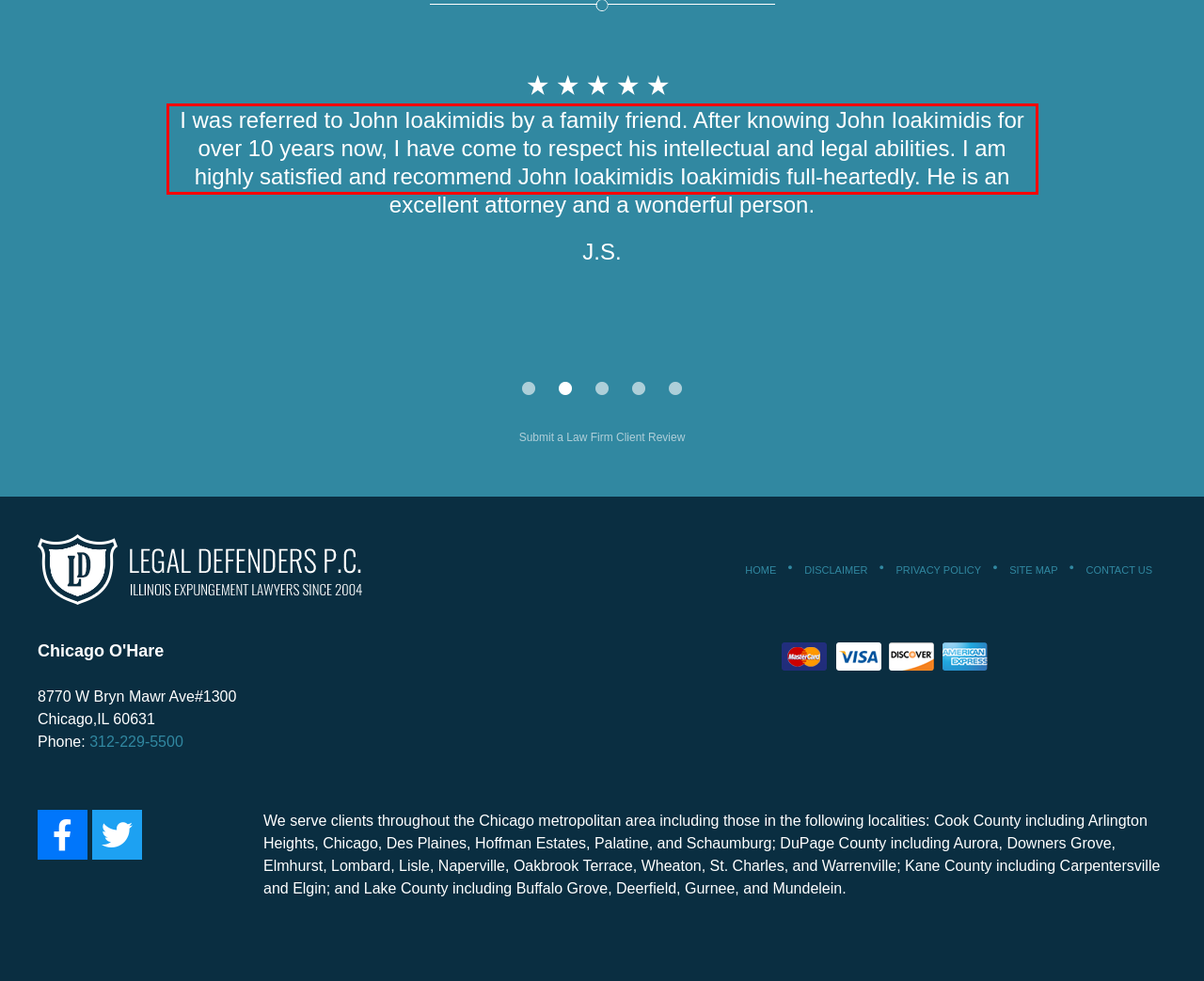Please use OCR to extract the text content from the red bounding box in the provided webpage screenshot.

I highly recommend attorney John Ioakimidis, P.C. You have no need to fear when John Ioakimidis is in your corner. He is honest and cares about his clients. When in need, call John Ioakimidis.